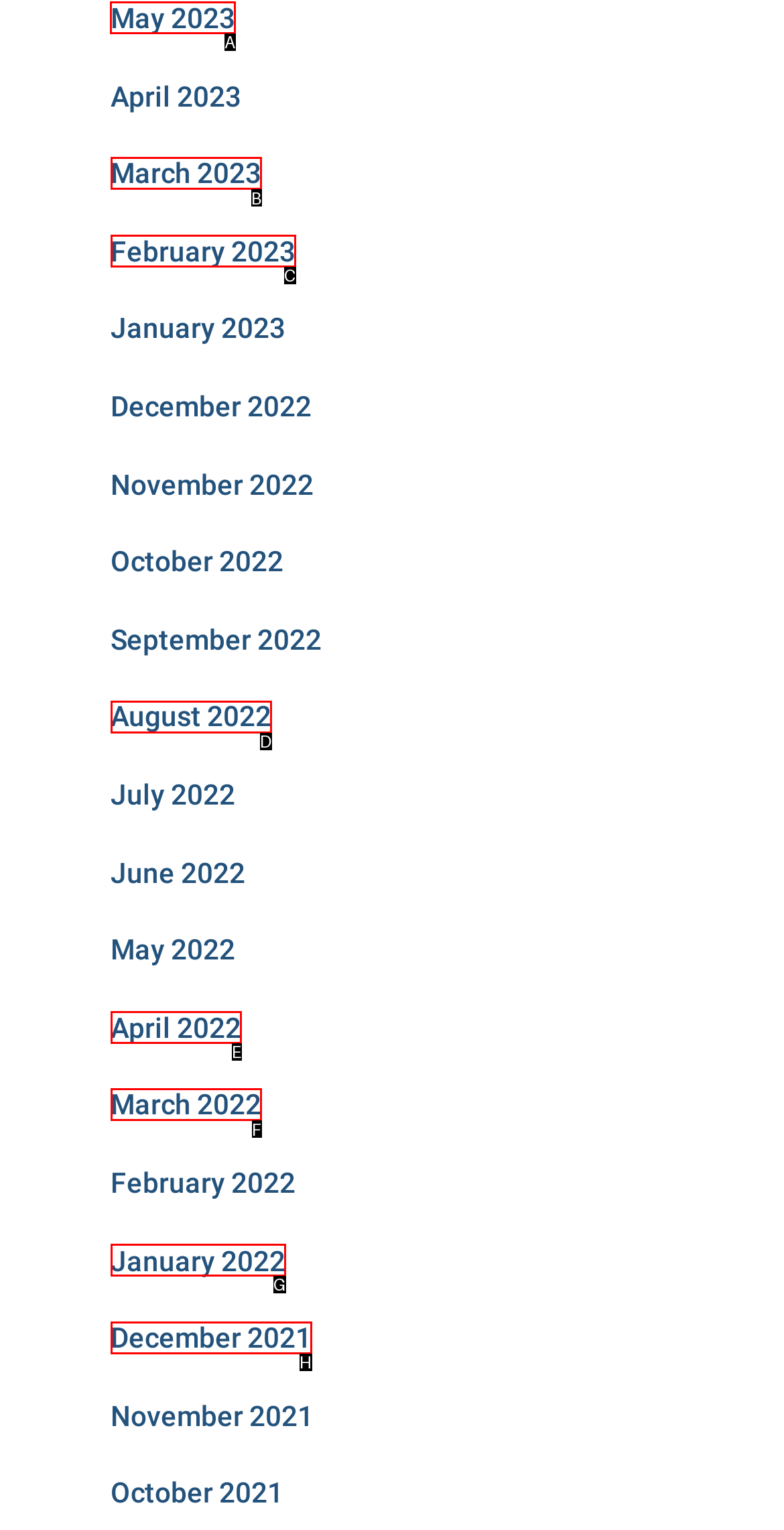To execute the task: view May 2023, which one of the highlighted HTML elements should be clicked? Answer with the option's letter from the choices provided.

A